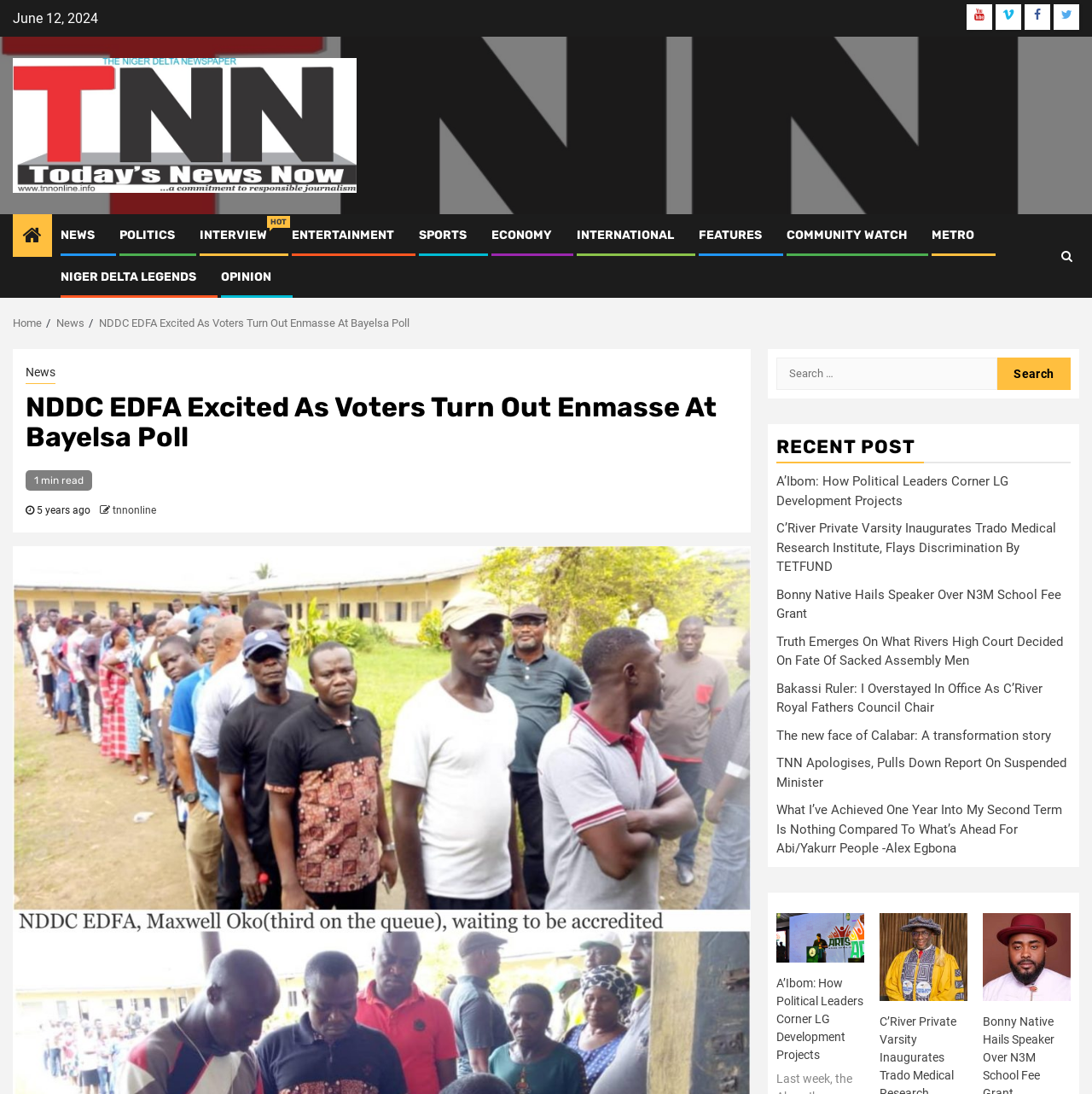Identify and provide the bounding box for the element described by: "alt="TNN Newspaper"".

[0.012, 0.106, 0.327, 0.121]